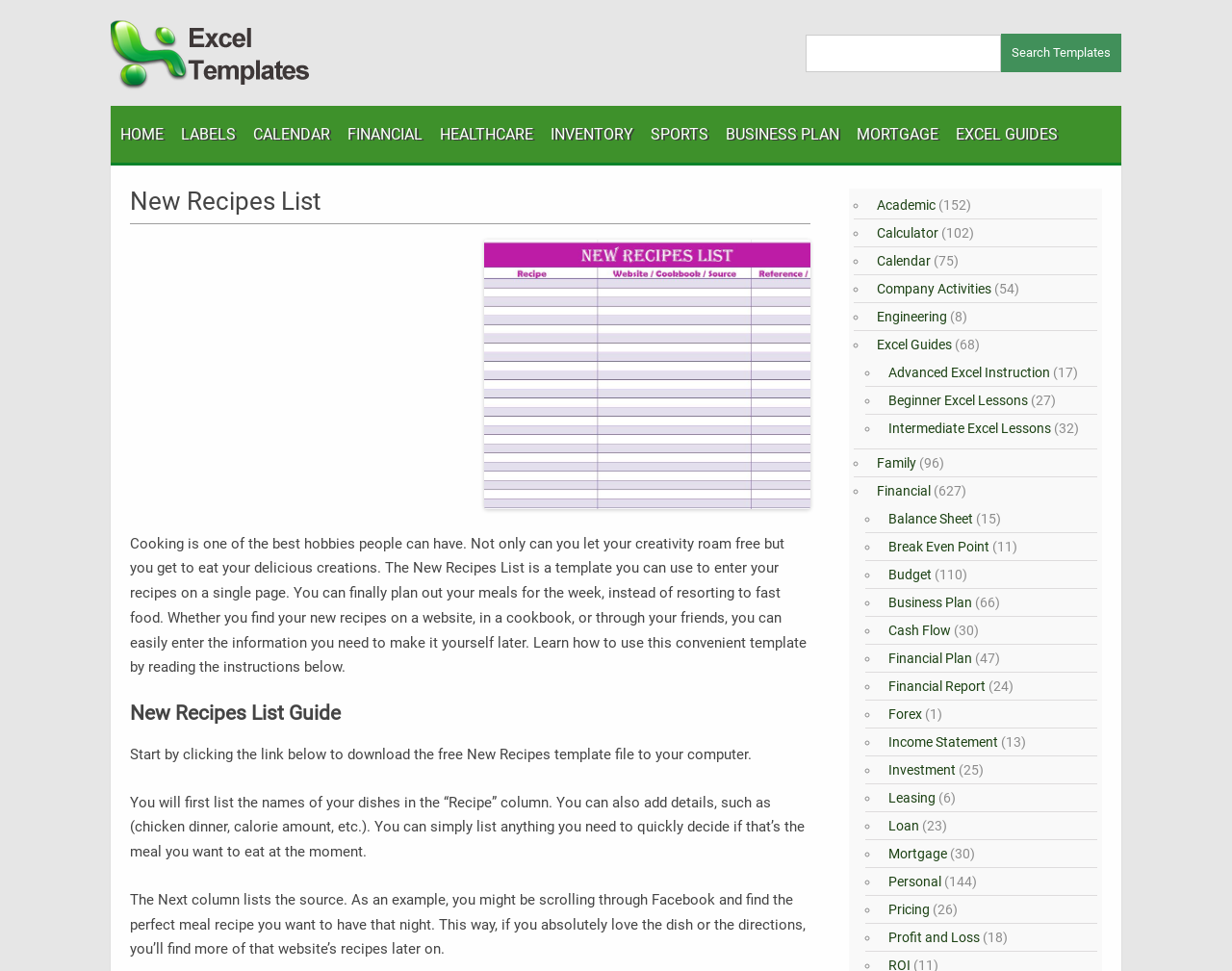Please specify the bounding box coordinates in the format (top-left x, top-left y, bottom-right x, bottom-right y), with values ranging from 0 to 1. Identify the bounding box for the UI component described as follows: Intermediate Excel Lessons

[0.717, 0.433, 0.853, 0.449]